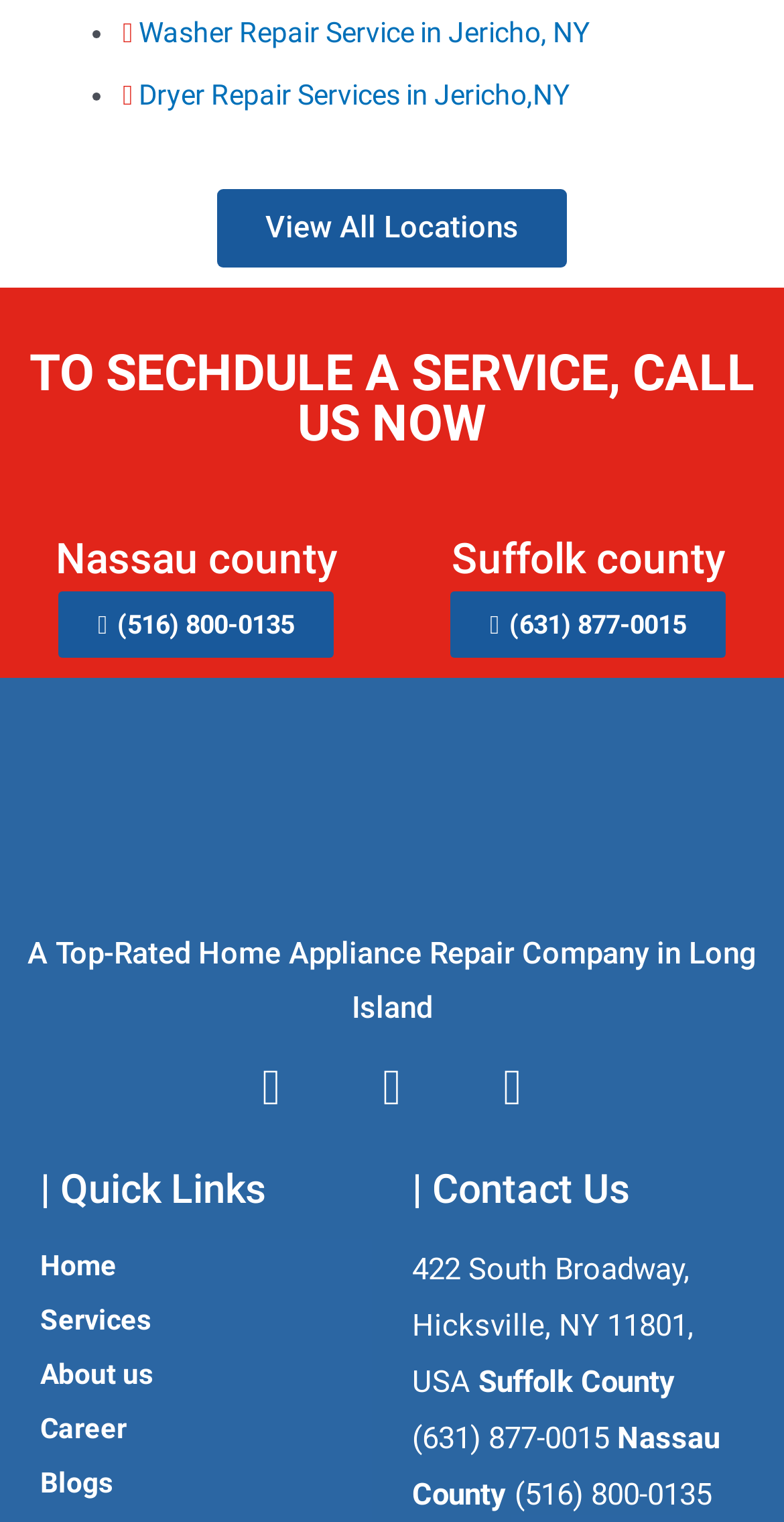Using the element description provided, determine the bounding box coordinates in the format (top-left x, top-left y, bottom-right x, bottom-right y). Ensure that all values are floating point numbers between 0 and 1. Element description: (631) 877-0015

[0.573, 0.388, 0.927, 0.432]